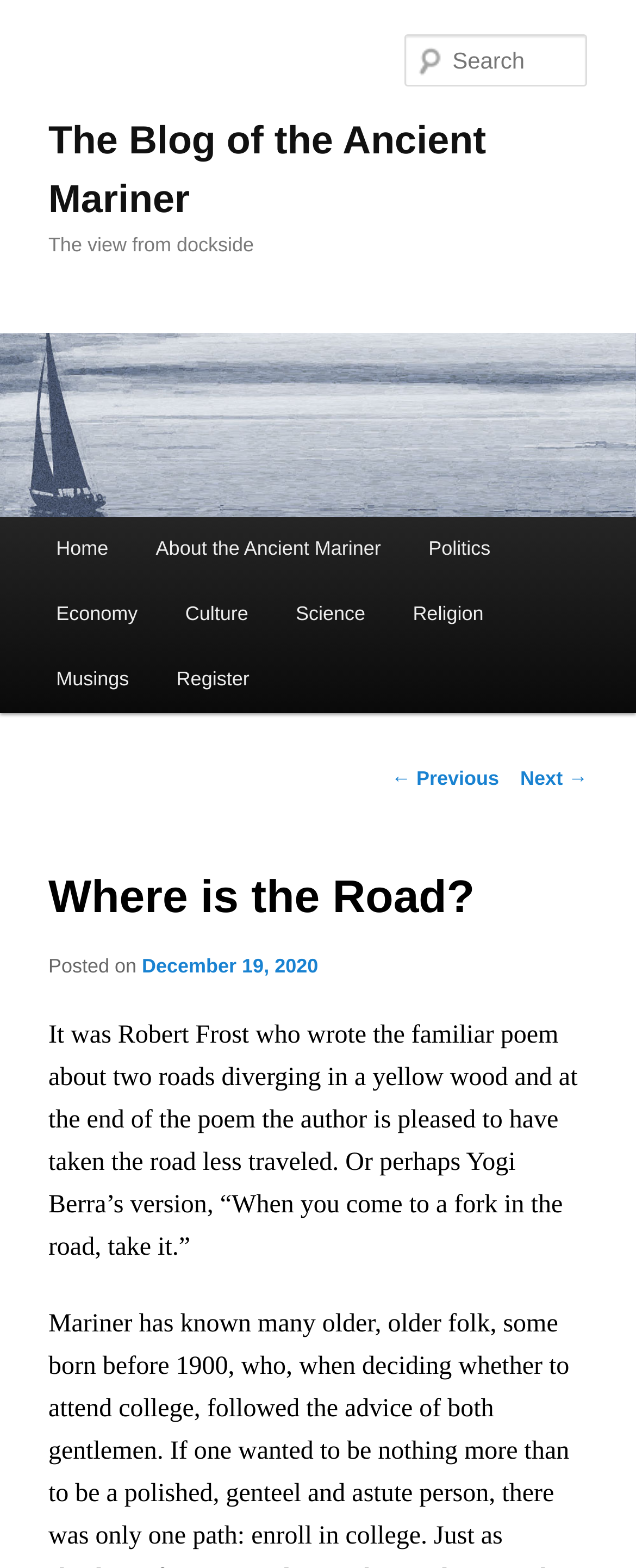Please identify the bounding box coordinates of the clickable area that will allow you to execute the instruction: "Go to the home page".

[0.051, 0.33, 0.208, 0.371]